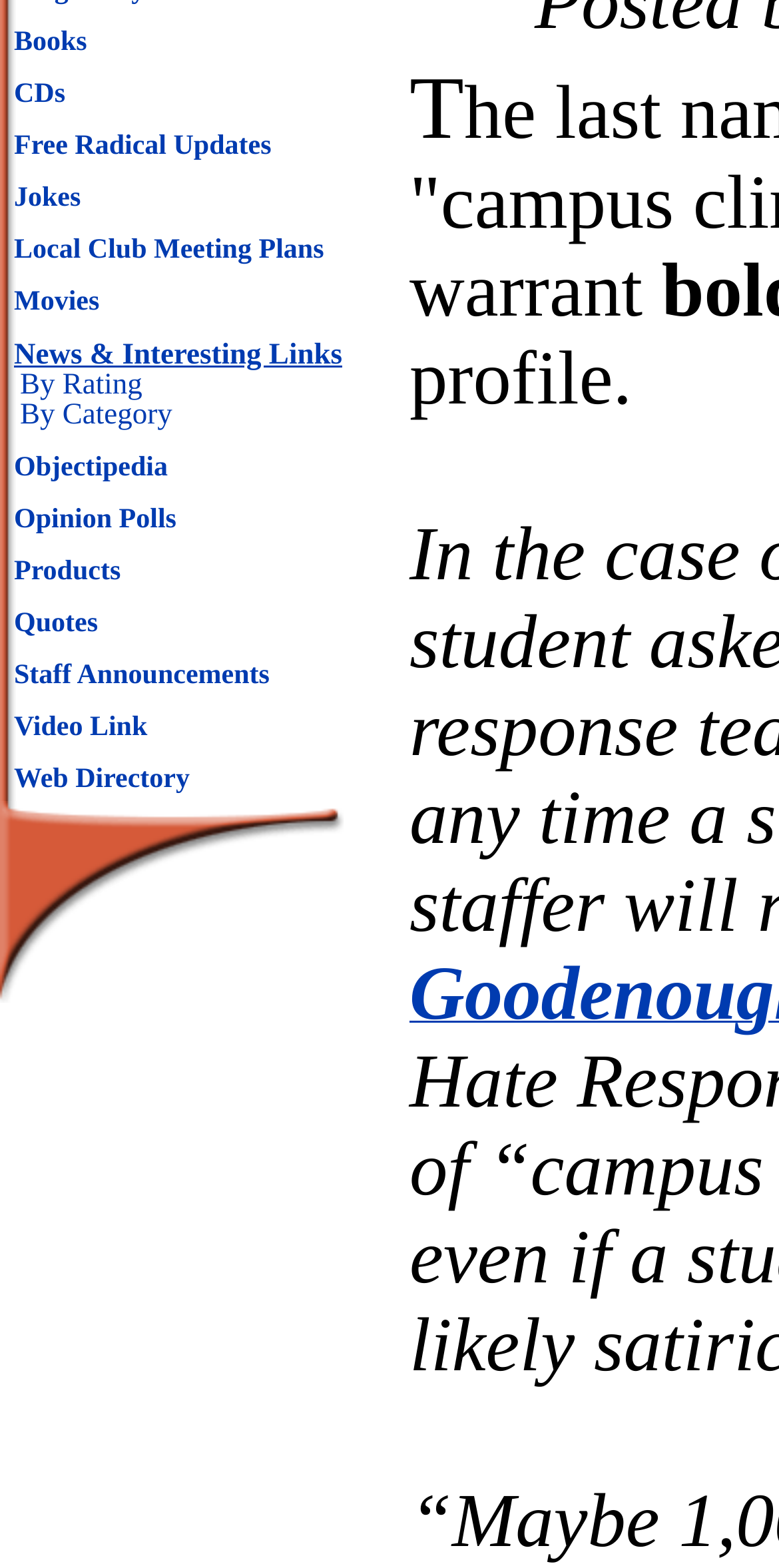Give the bounding box coordinates for the element described as: "aria-label="White Twitter Icon"".

None